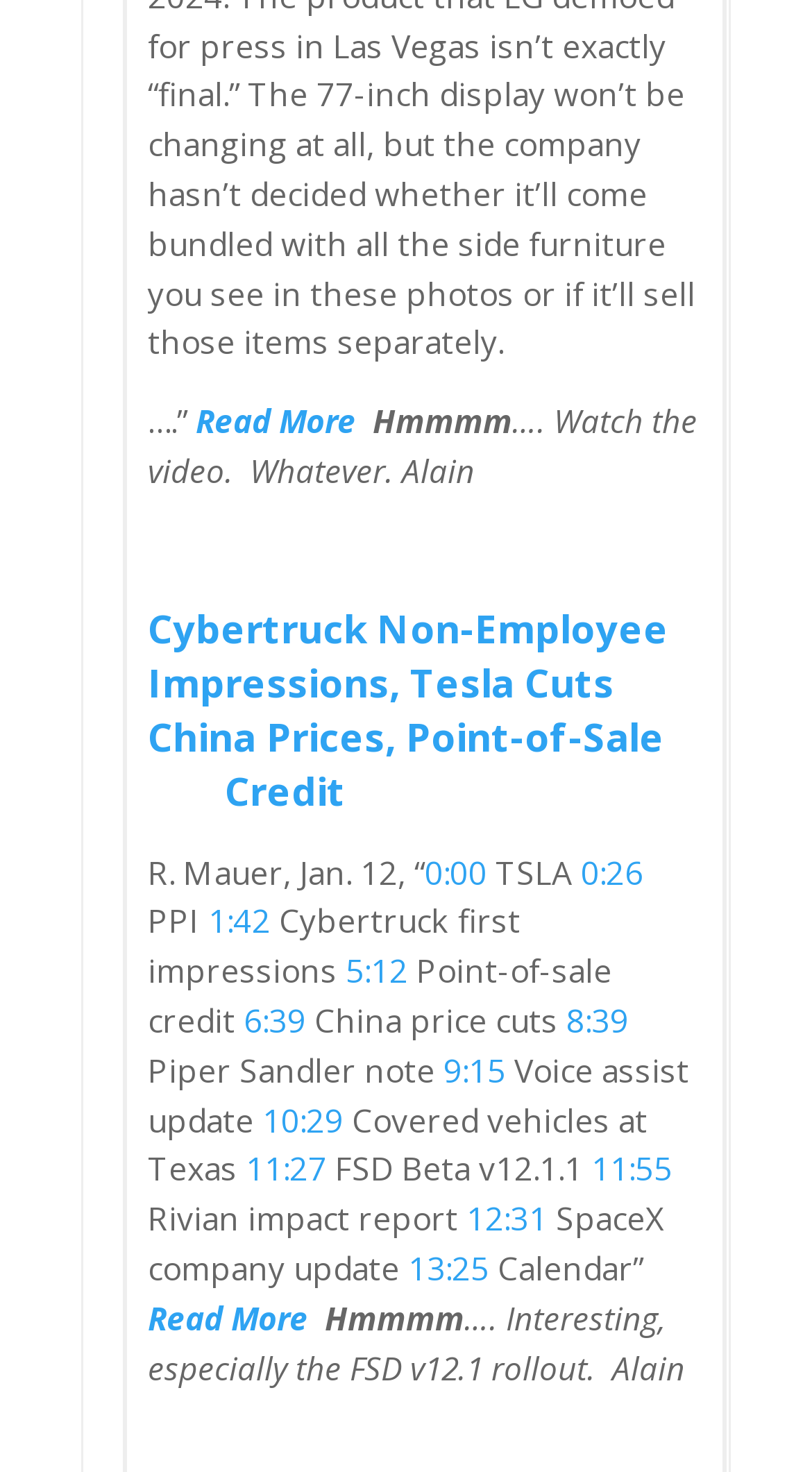Find the bounding box coordinates of the clickable area required to complete the following action: "Watch the video".

[0.182, 0.272, 0.859, 0.334]